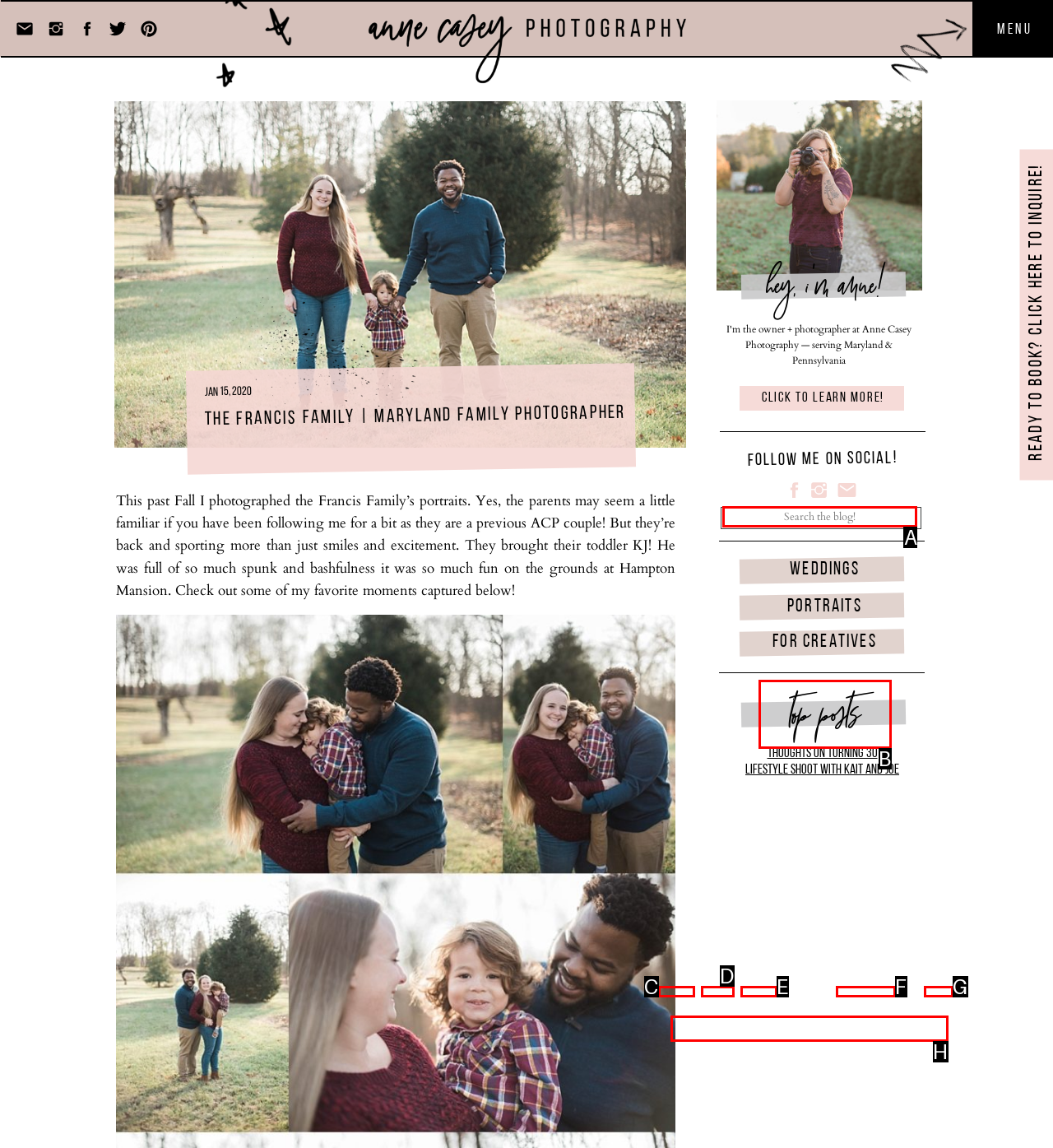Identify the appropriate choice to fulfill this task: Search for something
Respond with the letter corresponding to the correct option.

A